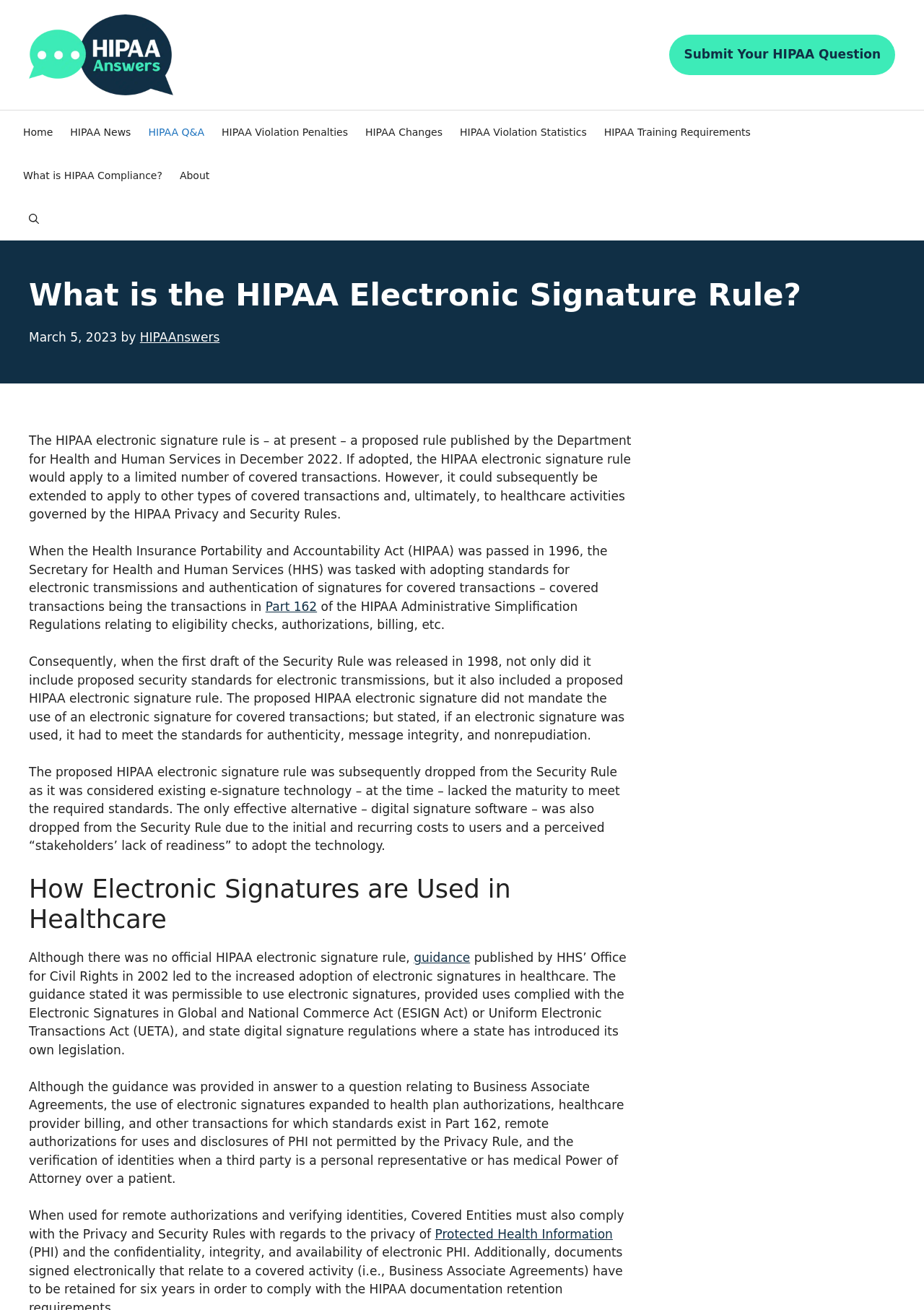Please analyze the image and give a detailed answer to the question:
What is the current status of the HIPAA electronic signature rule?

Based on the webpage content, the HIPAA electronic signature rule is currently a proposed rule that could be extended to multiple transactions and healthcare uses. This information is obtained from the first paragraph of the webpage, which provides an overview of the rule.